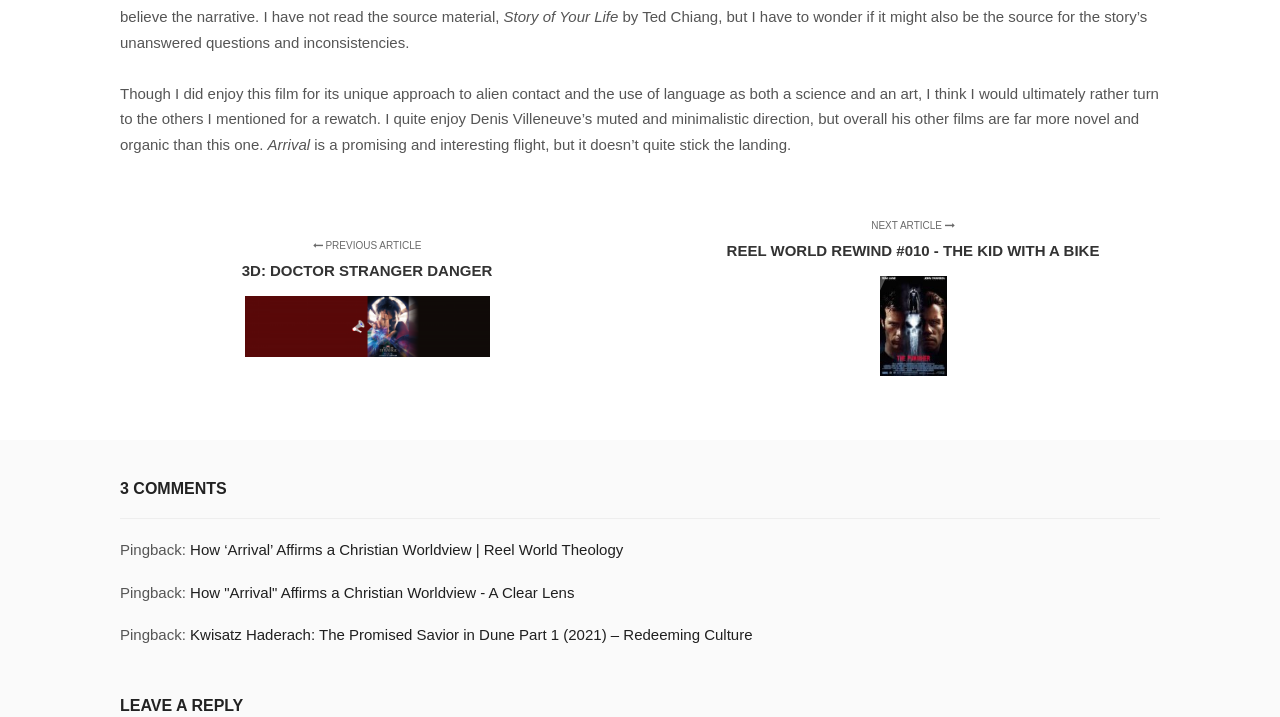Provide a brief response to the question below using one word or phrase:
What is the direction style of Denis Villeneuve?

muted and minimalistic